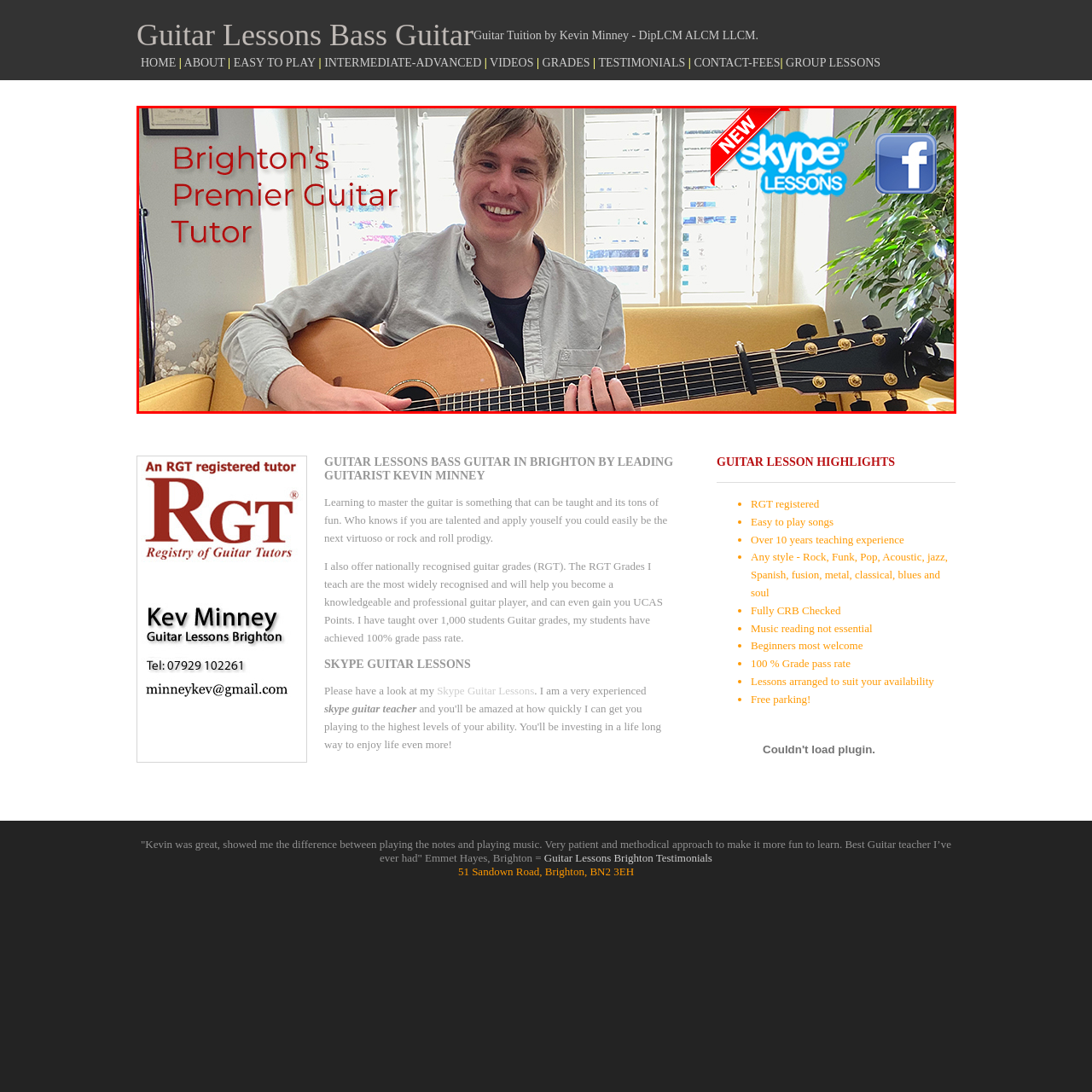Is the room well-lit?
Please examine the image highlighted within the red bounding box and respond to the question using a single word or phrase based on the image.

Yes